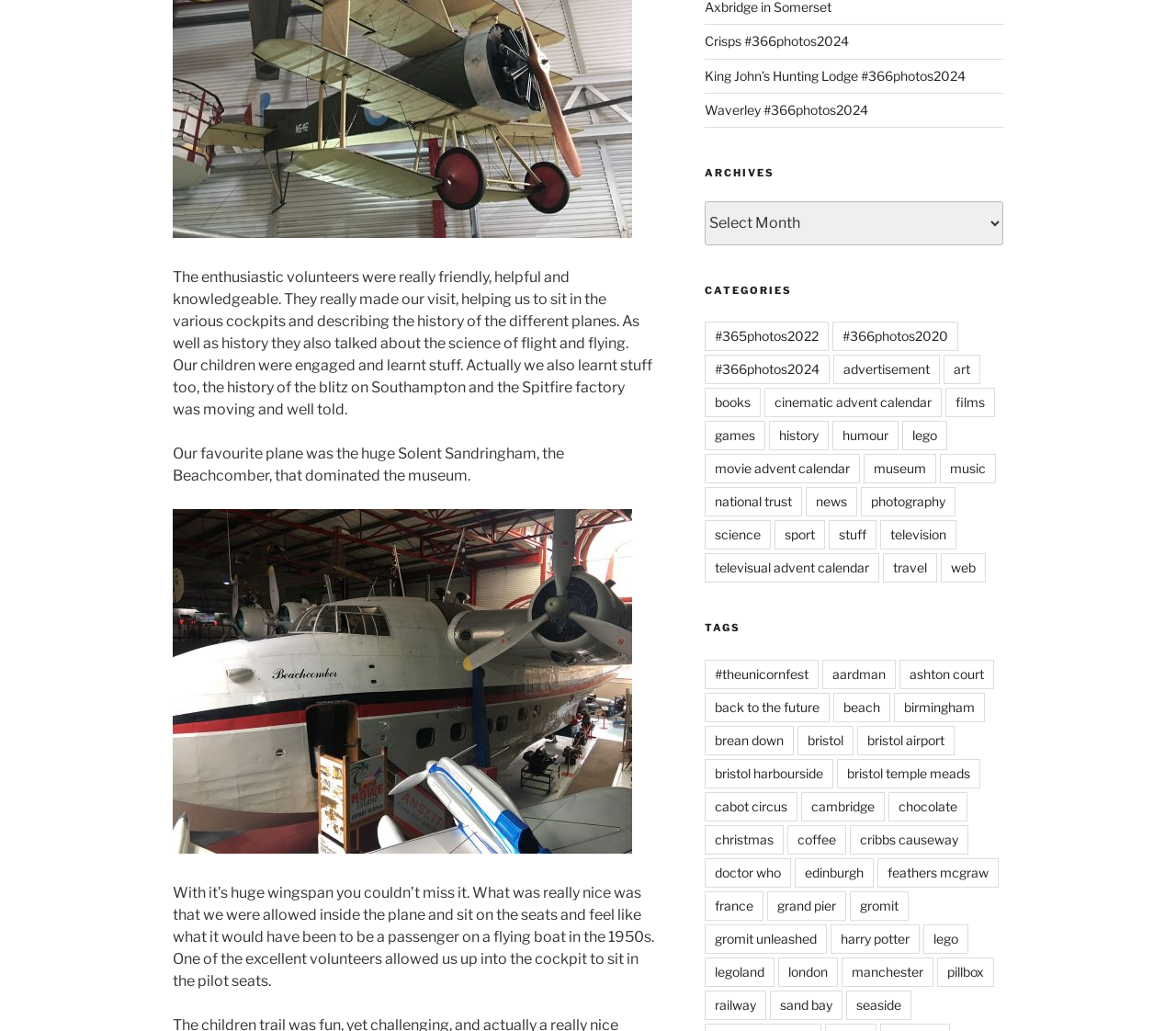Provide your answer in a single word or phrase: 
What is the name of the huge plane that dominated the museum?

Solent Sandringham